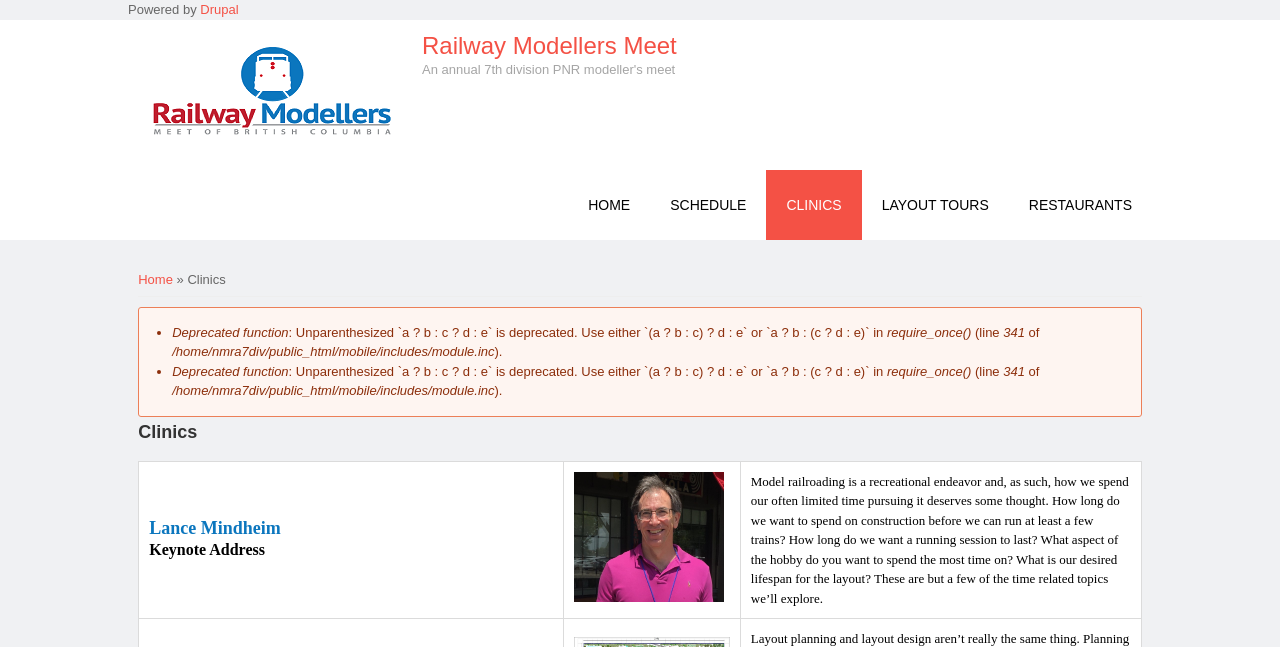Offer a comprehensive description of the webpage’s content and structure.

The webpage is about Railway Modellers Meet, an annual 7th division PNR modeller's meet. At the top, there is a link to the "Home" page, accompanied by an image. Below this, there is a heading that describes the event. 

On the top-right corner, there are several links to different sections of the website, including "HOME", "SCHEDULE", "CLINICS", "LAYOUT TOURS", and "RESTAURANTS". 

Below these links, there is a section that displays the current location, "You are here", with a link to the "Home" page and a breadcrumb trail that leads to the "Clinics" page. 

However, there is an error message displayed, which appears to be a warning about a deprecated function in the website's code. This error message is quite long and takes up a significant portion of the page. 

Finally, at the bottom of the page, there is a section titled "Clinics" that displays a table with information about a clinic, including a keynote address by Lance Mindheim. The table has three columns, with the first column containing the clinic title, the second column empty, and the third column containing a description of the clinic. There is also a link and an image in the second column.